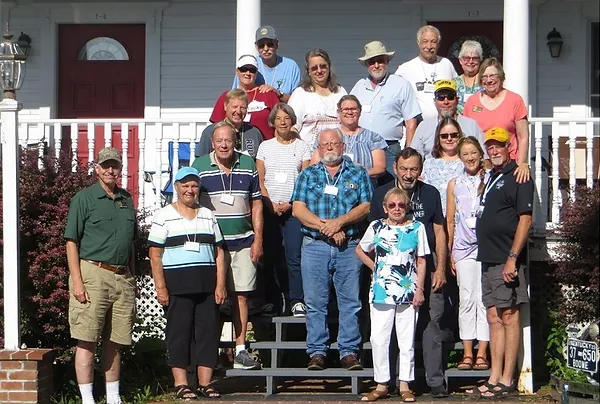Reply to the question with a single word or phrase:
What is visible in the background of the image?

Lush greenery and flowering plants